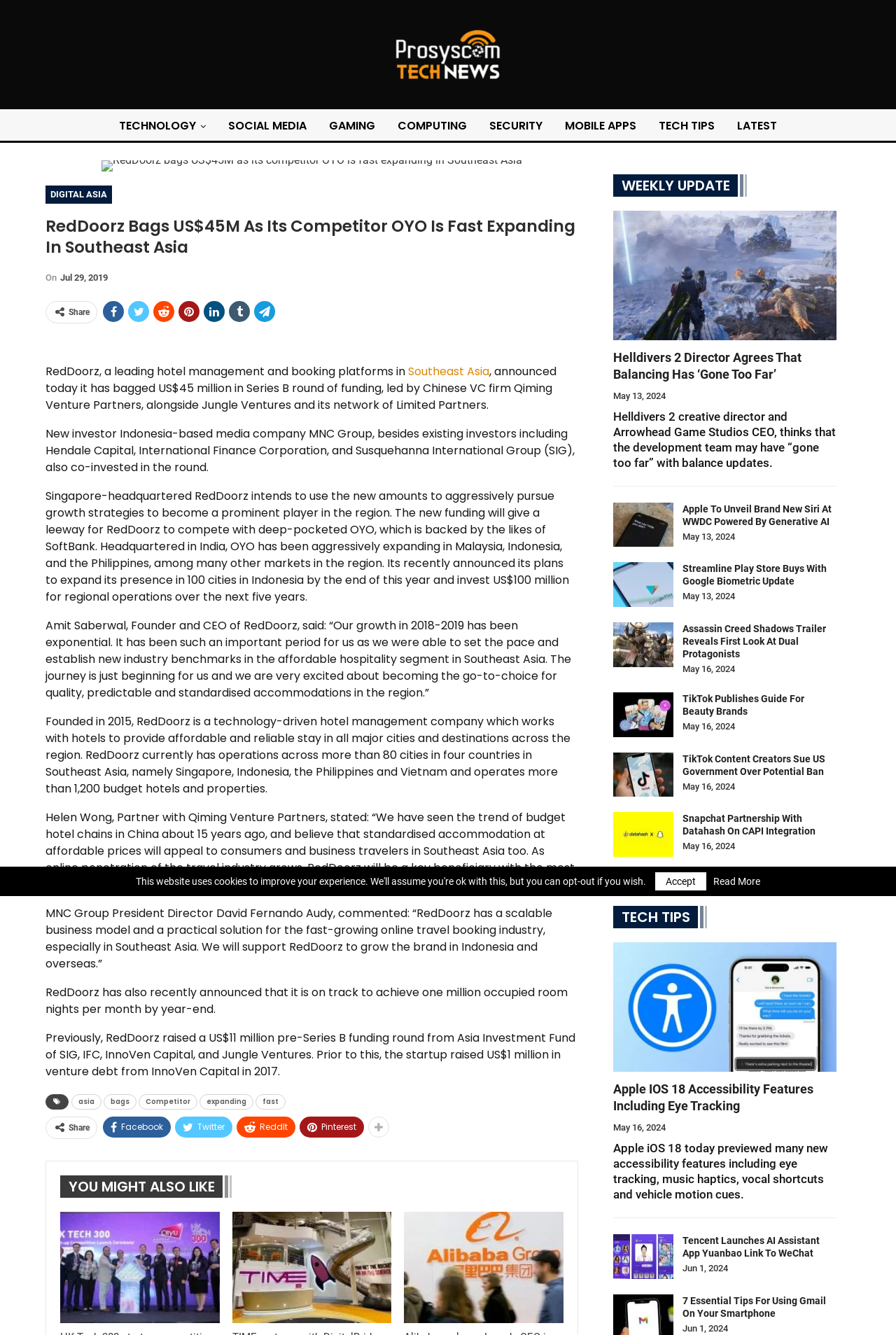Locate the coordinates of the bounding box for the clickable region that fulfills this instruction: "Read the article 'HK Tech 300 startup competition expands to Southeast Asia'".

[0.067, 0.907, 0.245, 0.991]